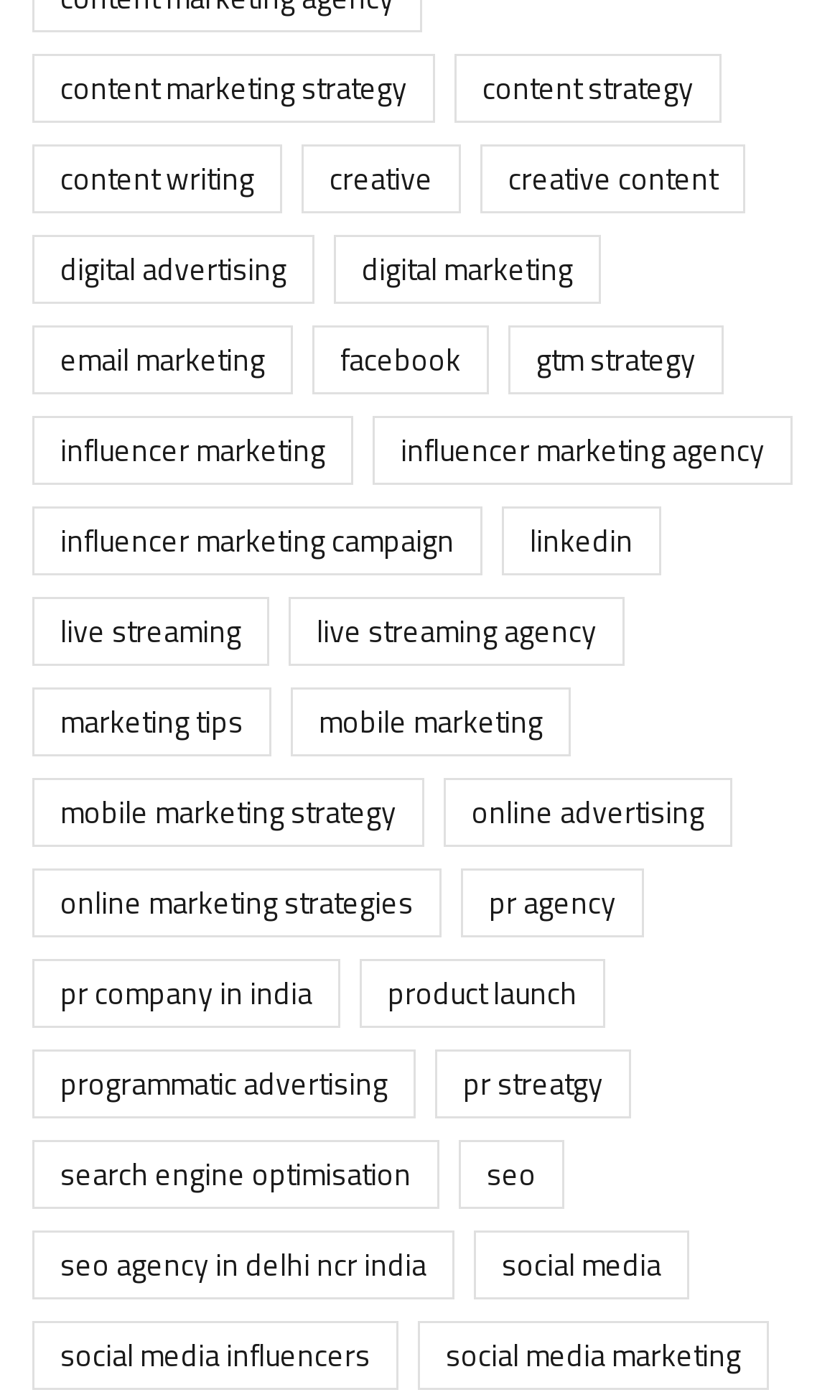Provide a brief response using a word or short phrase to this question:
What is influencer marketing campaign?

4 items